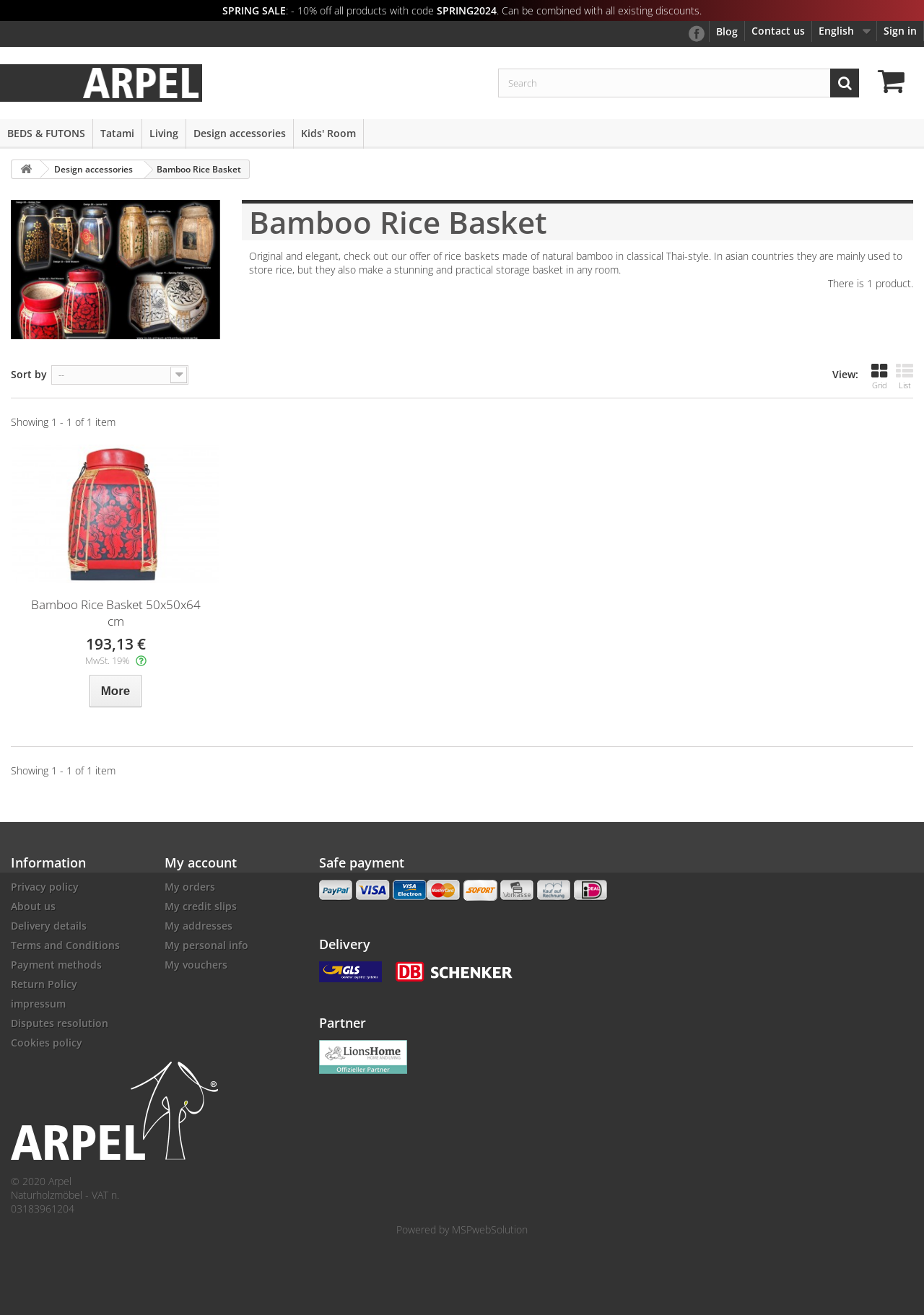Answer the question below with a single word or a brief phrase: 
How many languages are available on this website?

1